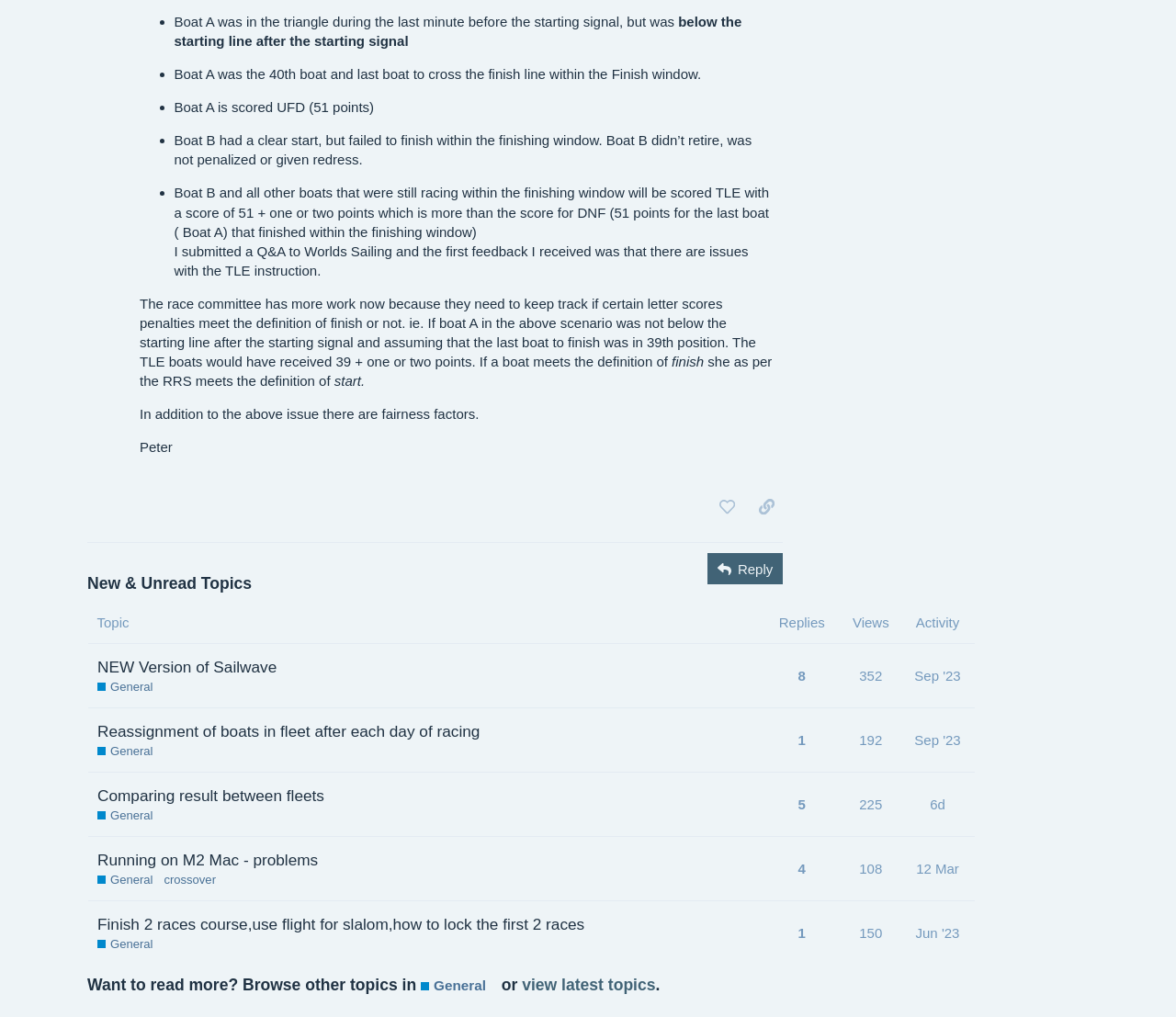Determine the bounding box coordinates of the clickable element to achieve the following action: 'view topic 'Reassignment of boats in fleet after each day of racing General''. Provide the coordinates as four float values between 0 and 1, formatted as [left, top, right, bottom].

[0.075, 0.696, 0.653, 0.759]